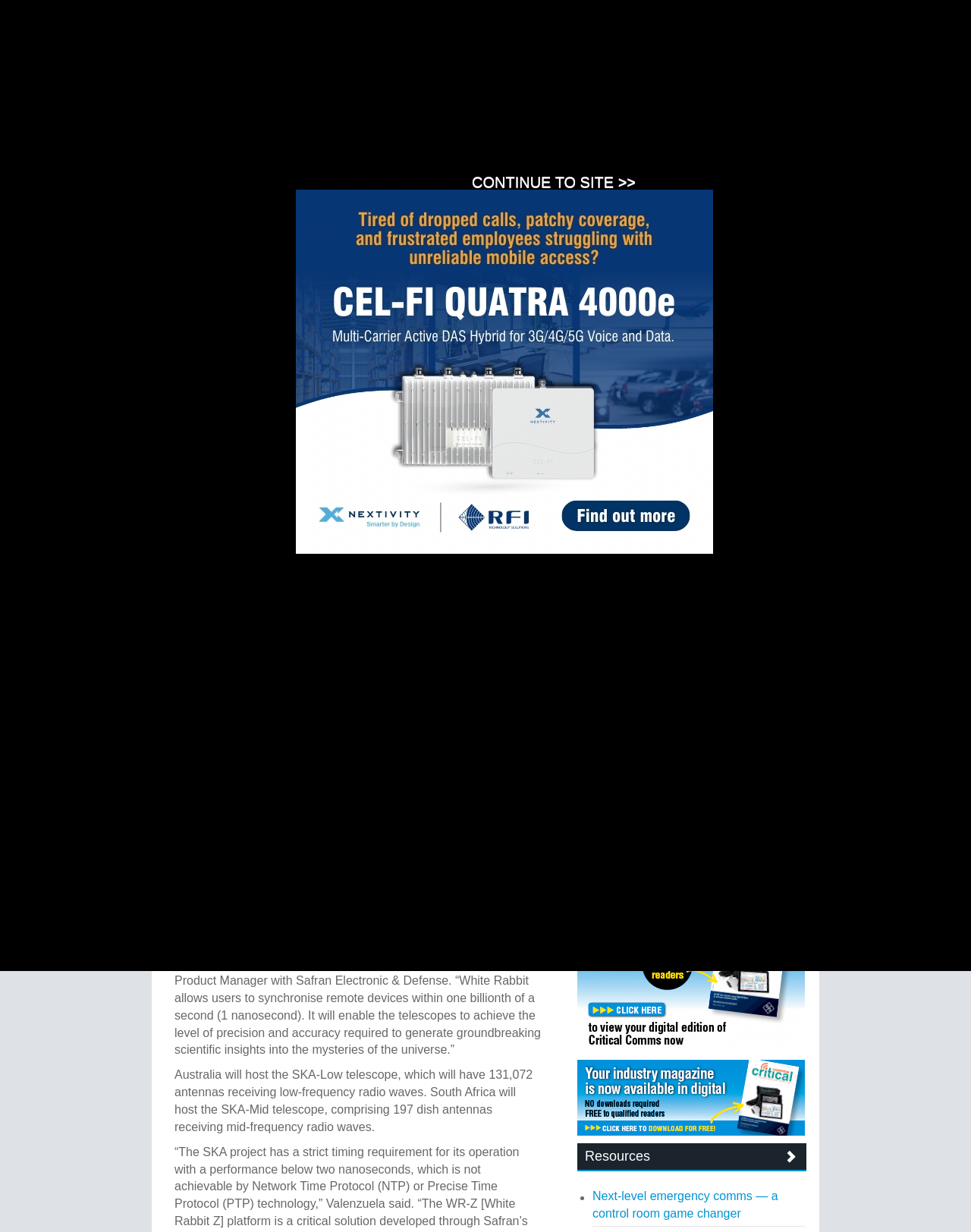Please extract the webpage's main title and generate its text content.

White Rabbit devices to support Square Kilometre Array